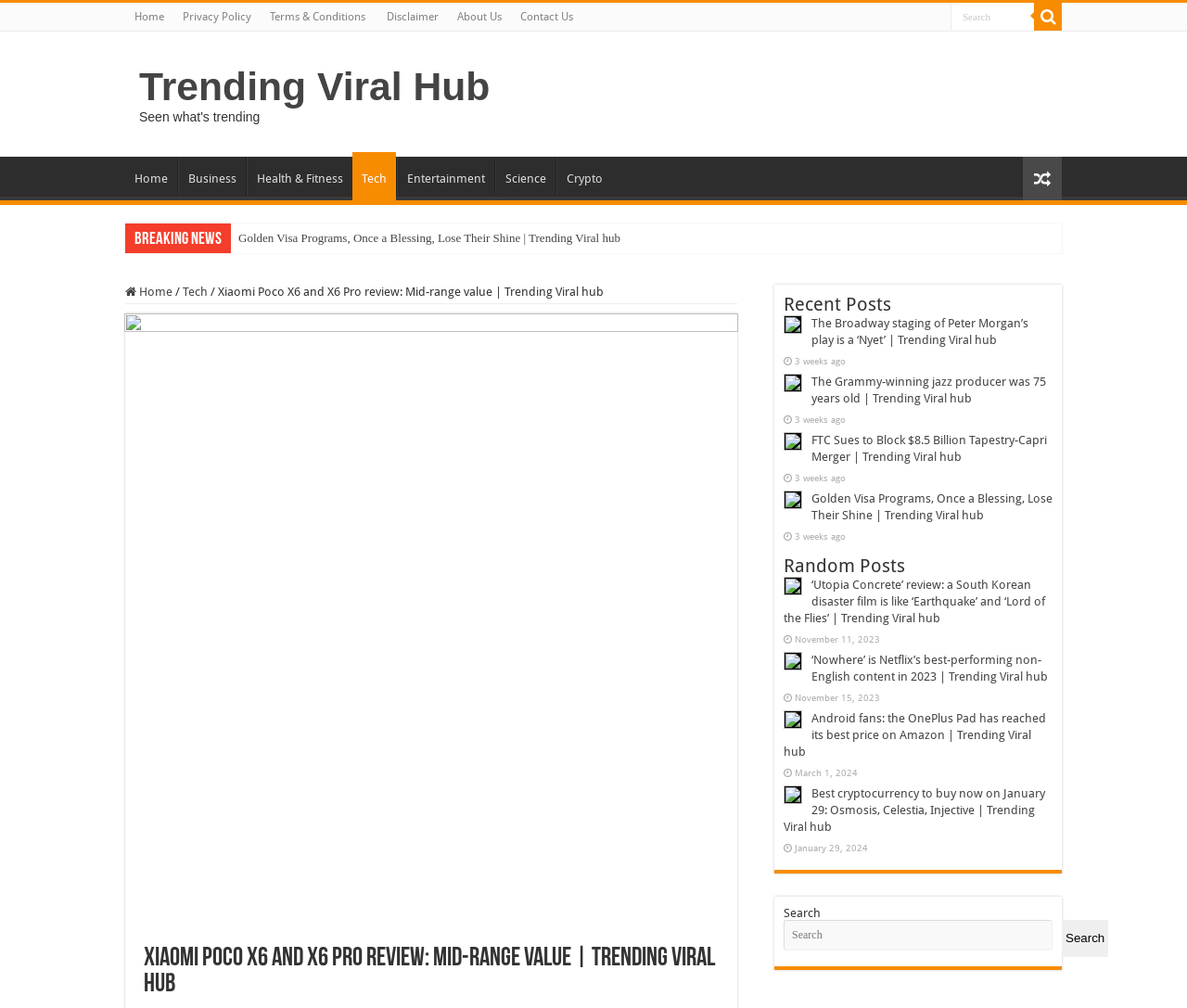Pinpoint the bounding box coordinates of the clickable element needed to complete the instruction: "Get directions". The coordinates should be provided as four float numbers between 0 and 1: [left, top, right, bottom].

None